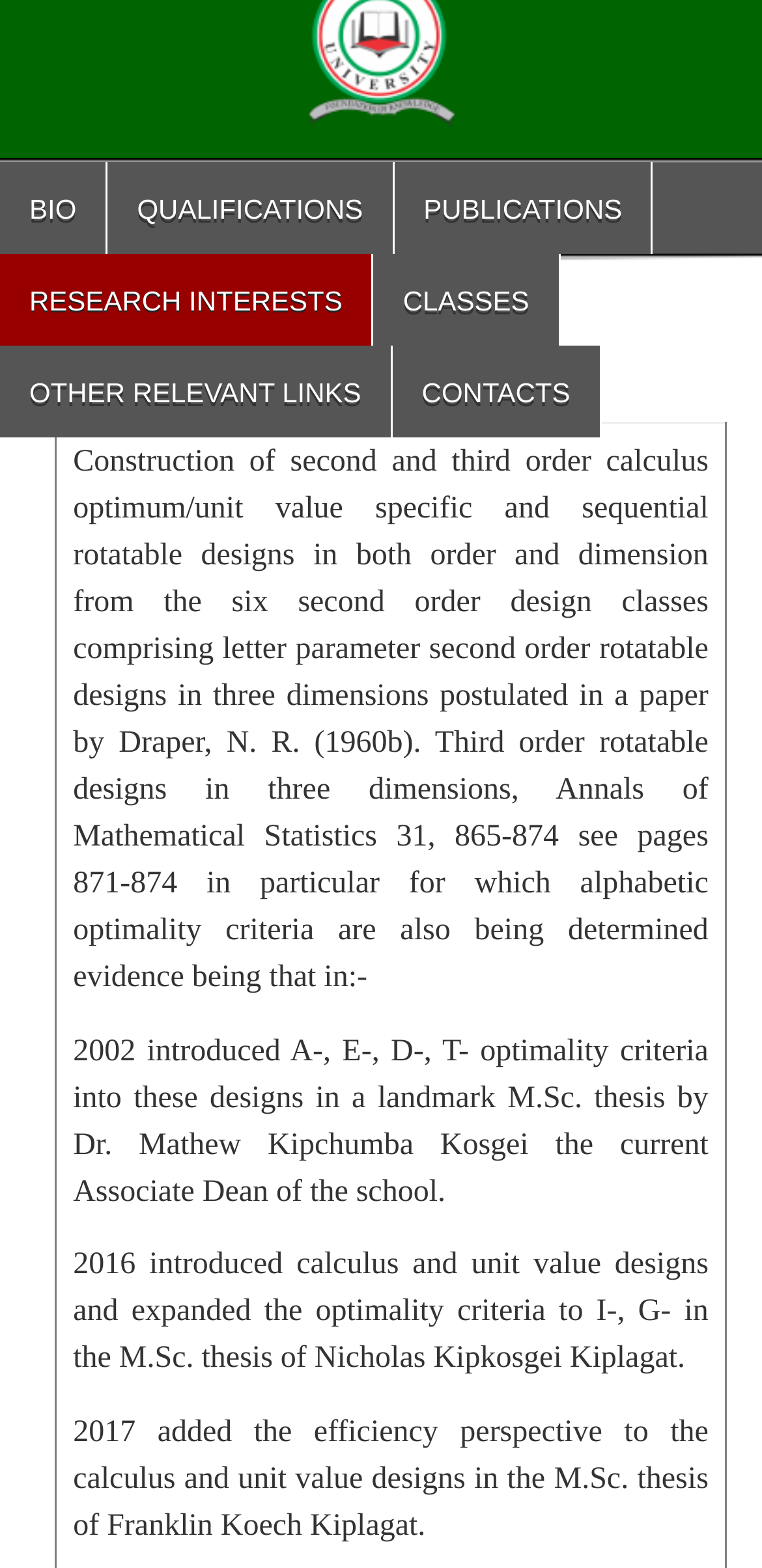Identify the bounding box of the HTML element described as: "Research Interests".

[0.0, 0.162, 0.49, 0.221]